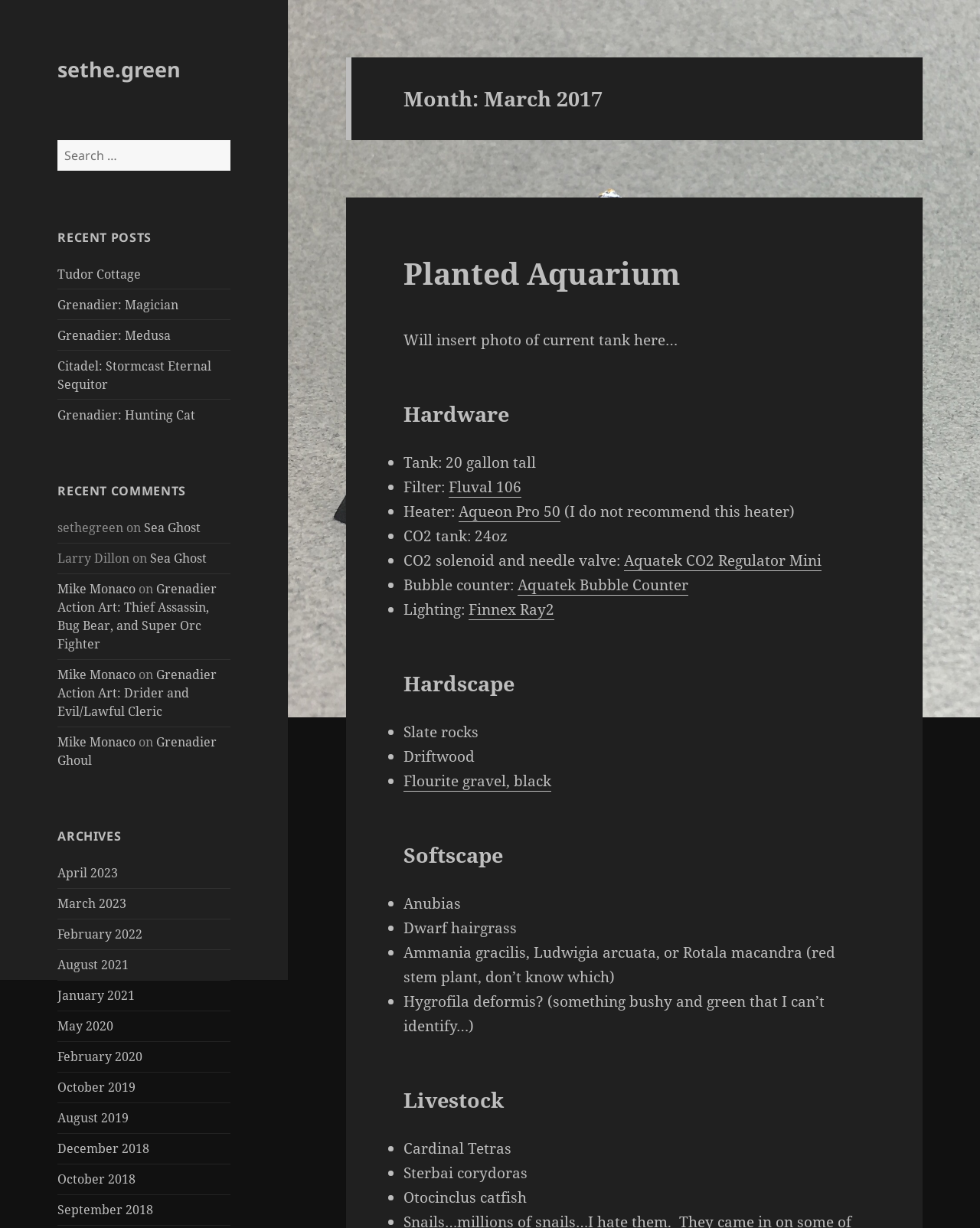Please predict the bounding box coordinates of the element's region where a click is necessary to complete the following instruction: "Read about second-speed hand switches". The coordinates should be represented by four float numbers between 0 and 1, i.e., [left, top, right, bottom].

None